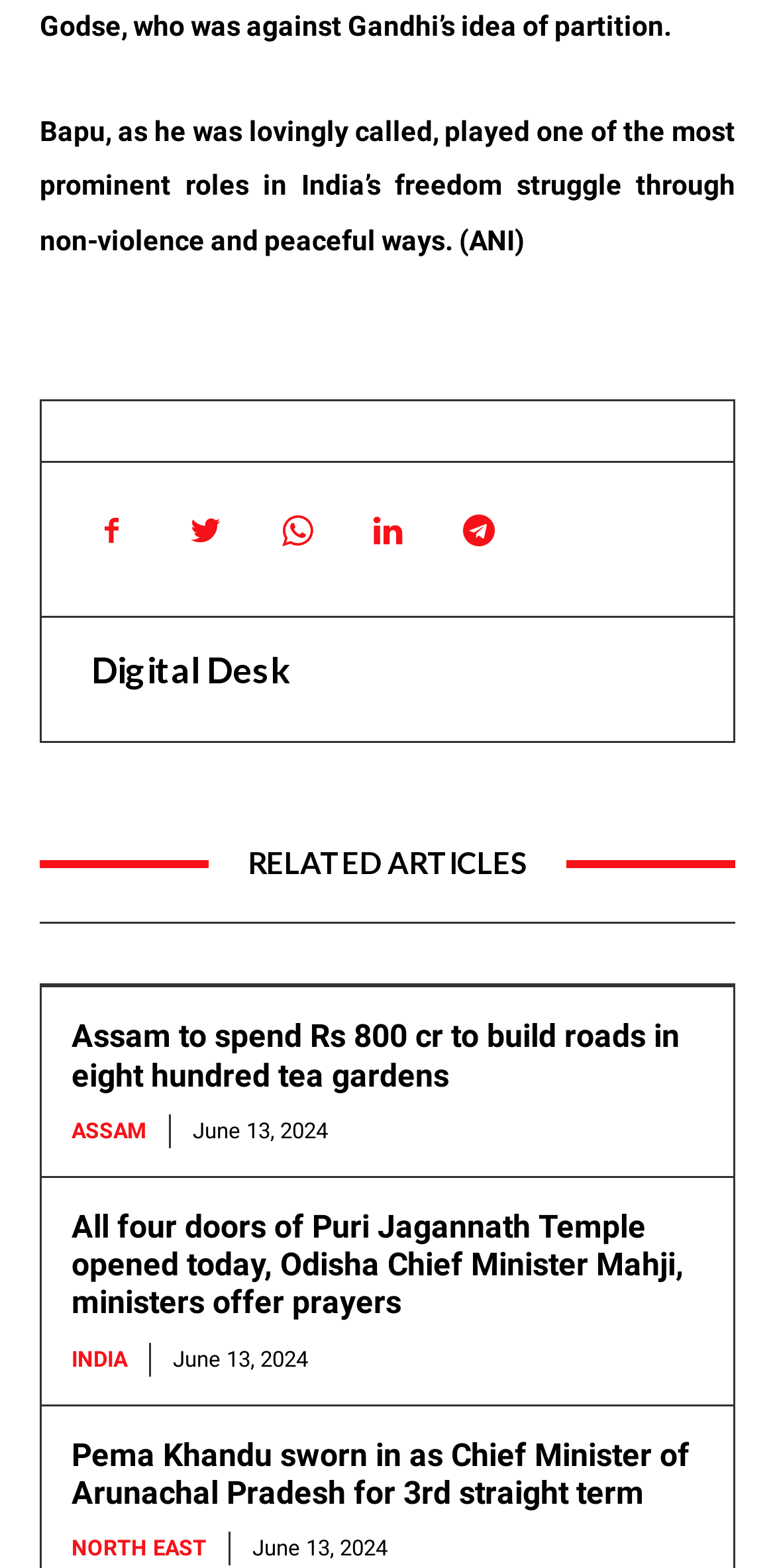Consider the image and give a detailed and elaborate answer to the question: 
What is the category of the second article?

The category of the second article is INDIA, as indicated by the link element with ID 967.